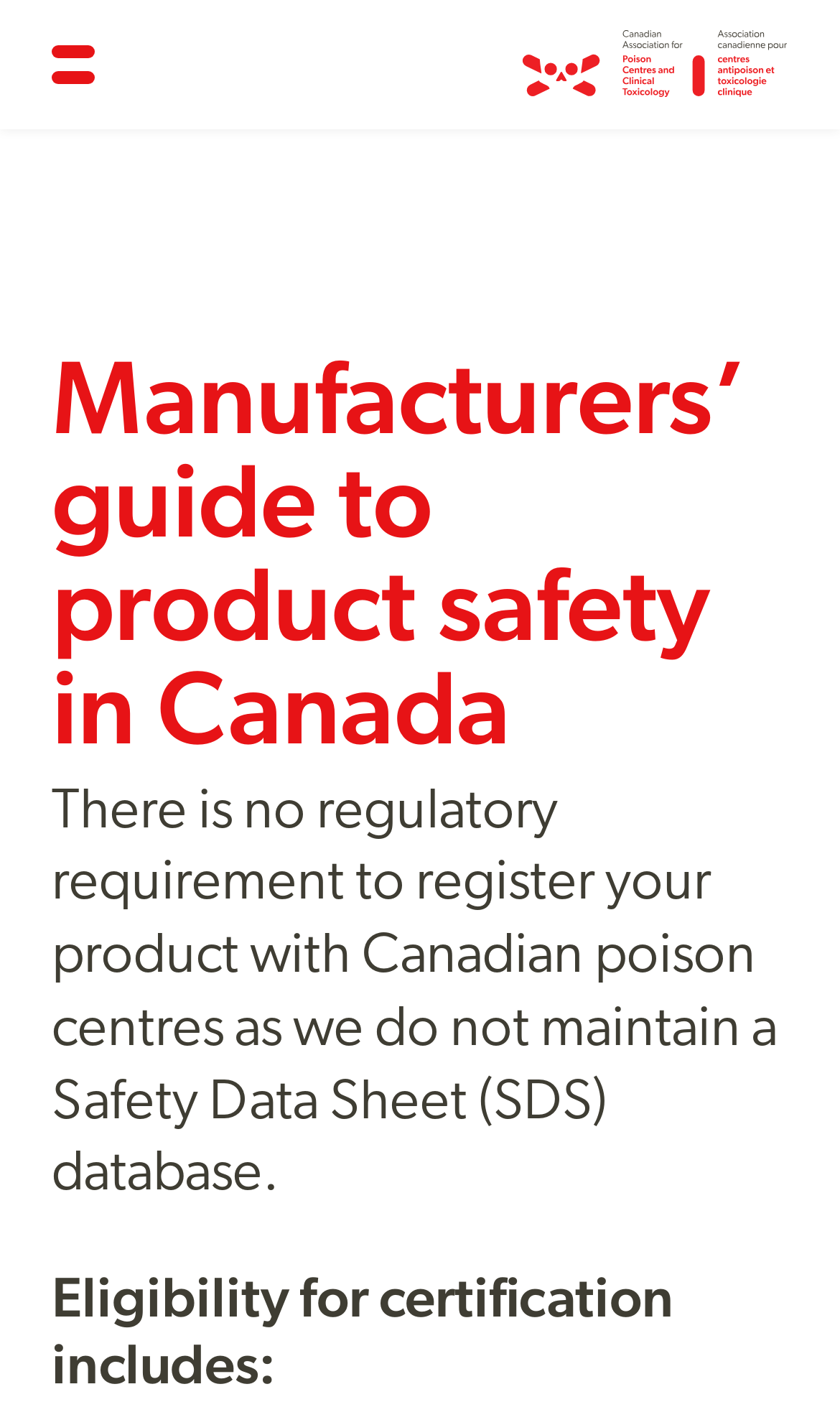Ascertain the bounding box coordinates for the UI element detailed here: "Menu". The coordinates should be provided as [left, top, right, bottom] with each value being a float between 0 and 1.

[0.036, 0.015, 0.138, 0.077]